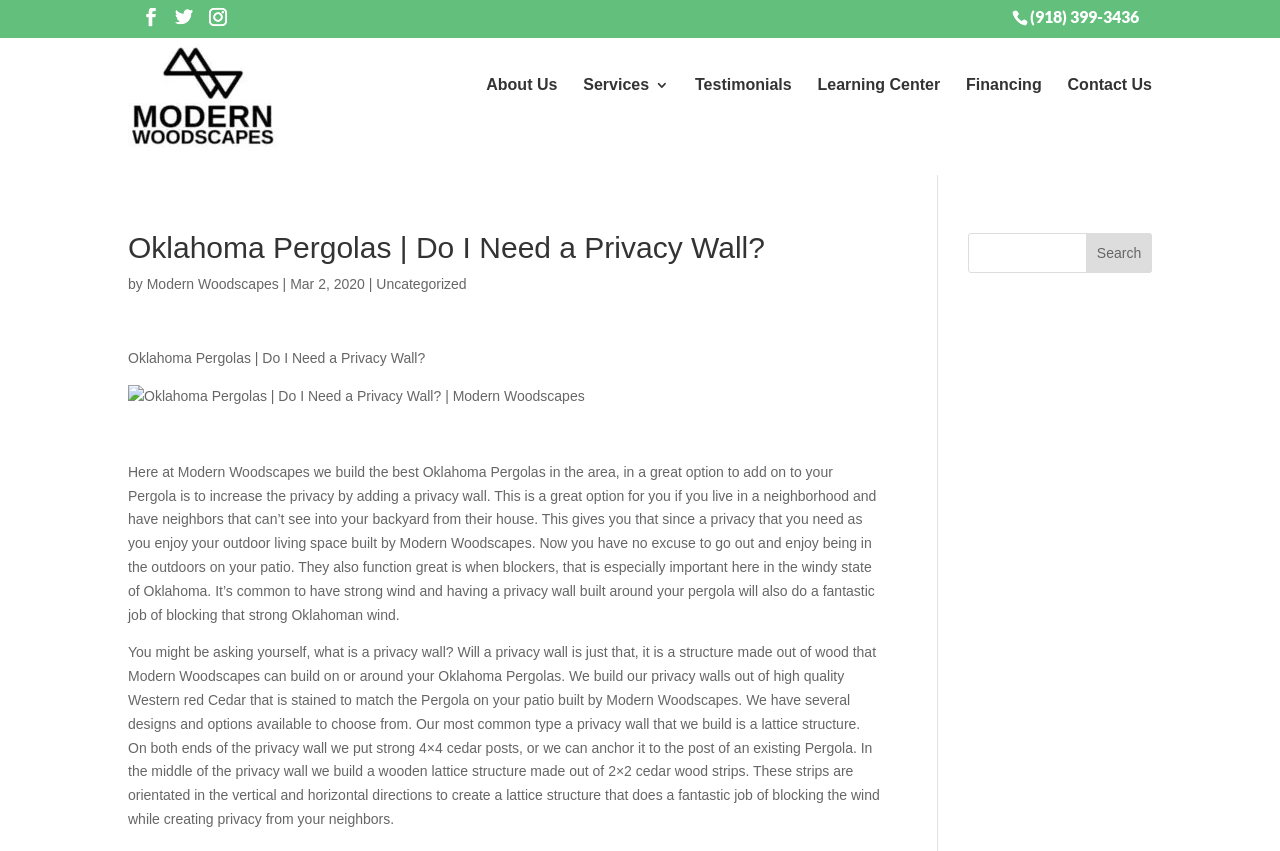Determine the bounding box coordinates of the UI element described below. Use the format (top-left x, top-left y, bottom-right x, bottom-right y) with floating point numbers between 0 and 1: Financing

[0.755, 0.091, 0.814, 0.108]